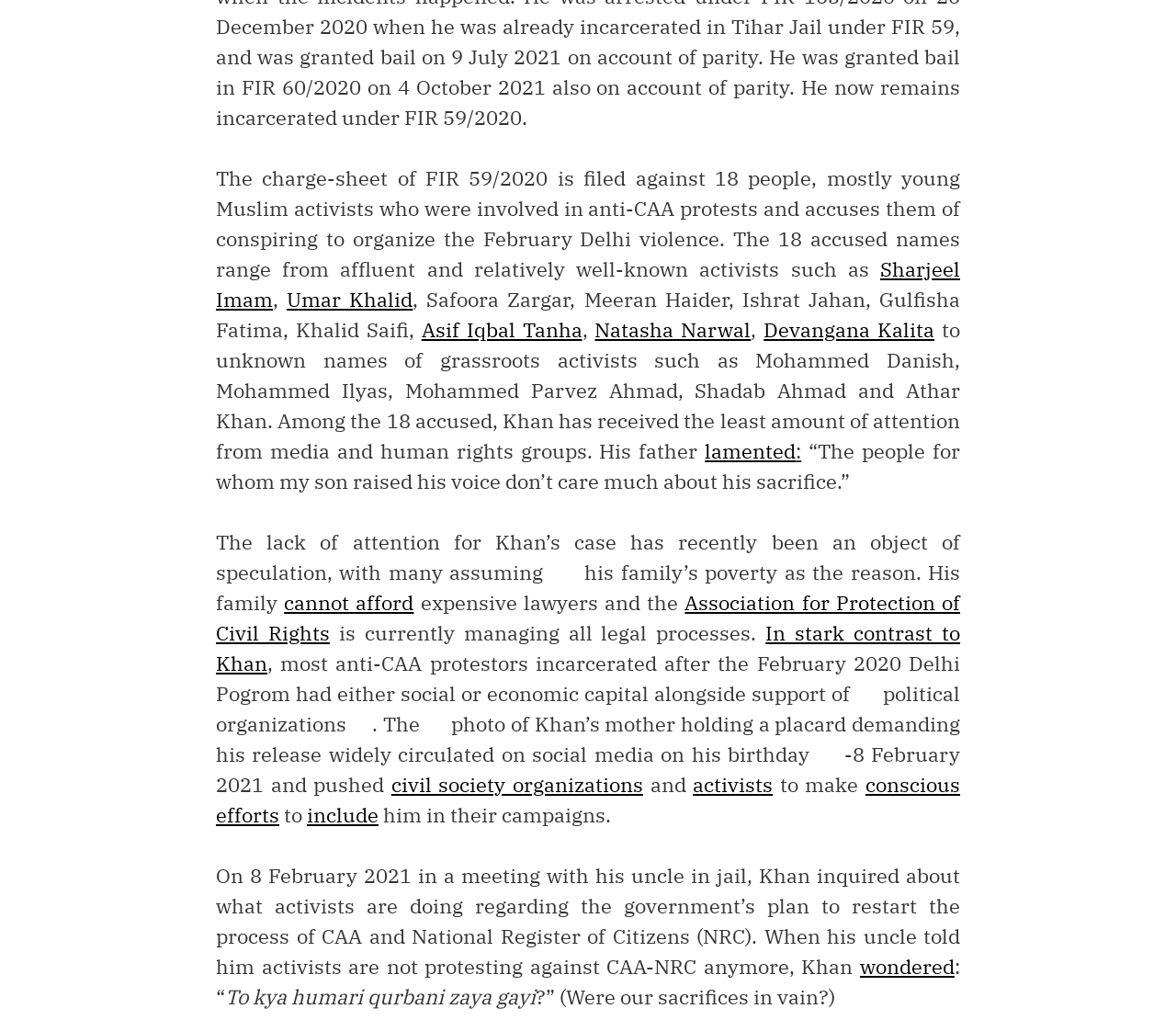Please identify the bounding box coordinates of the element's region that needs to be clicked to fulfill the following instruction: "Click on civil society organizations". The bounding box coordinates should consist of four float numbers between 0 and 1, i.e., [left, top, right, bottom].

[0.333, 0.756, 0.547, 0.782]